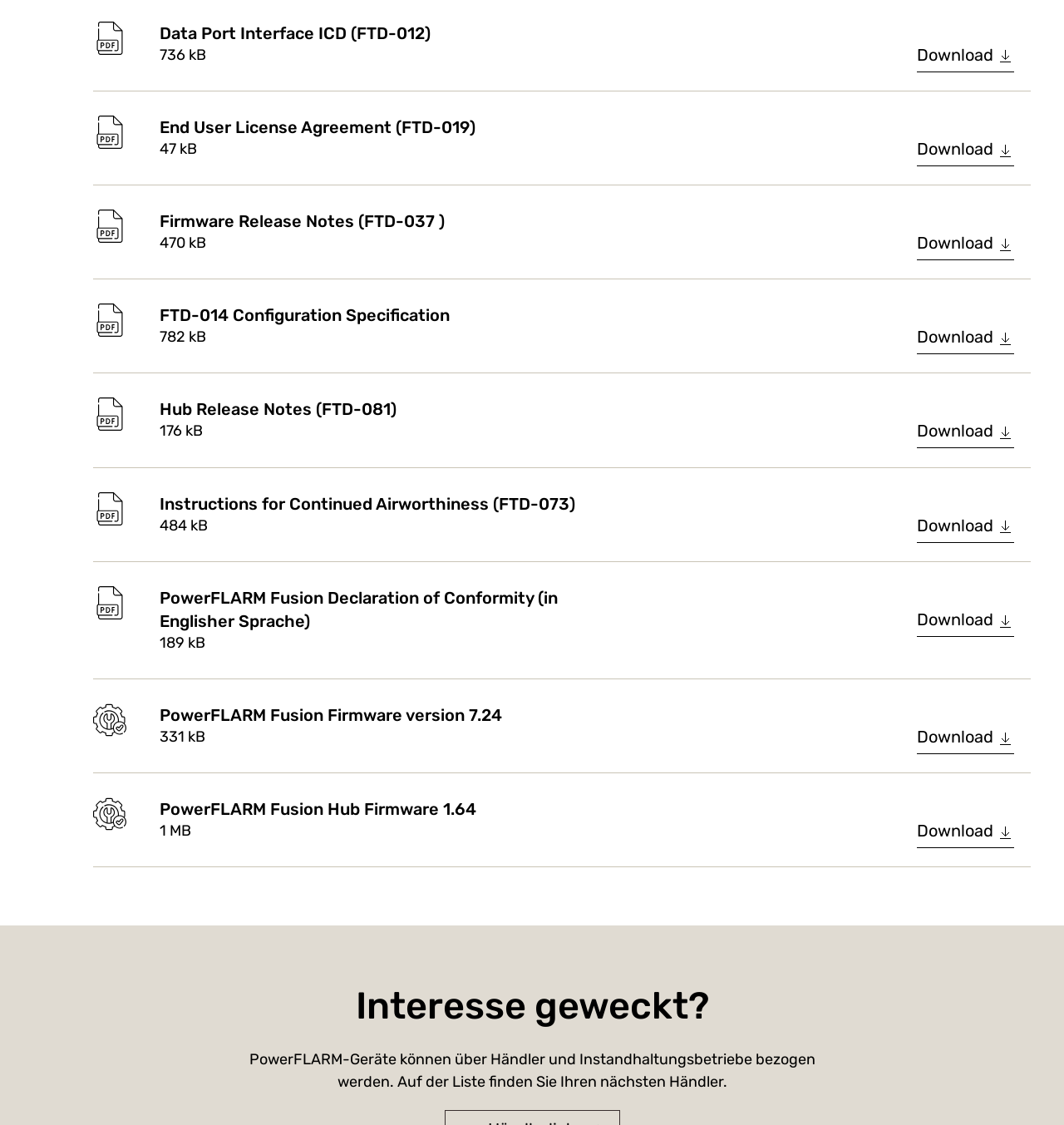Identify the bounding box coordinates of the clickable region to carry out the given instruction: "Download Firmware Release Notes (FTD-037)".

[0.862, 0.207, 0.938, 0.225]